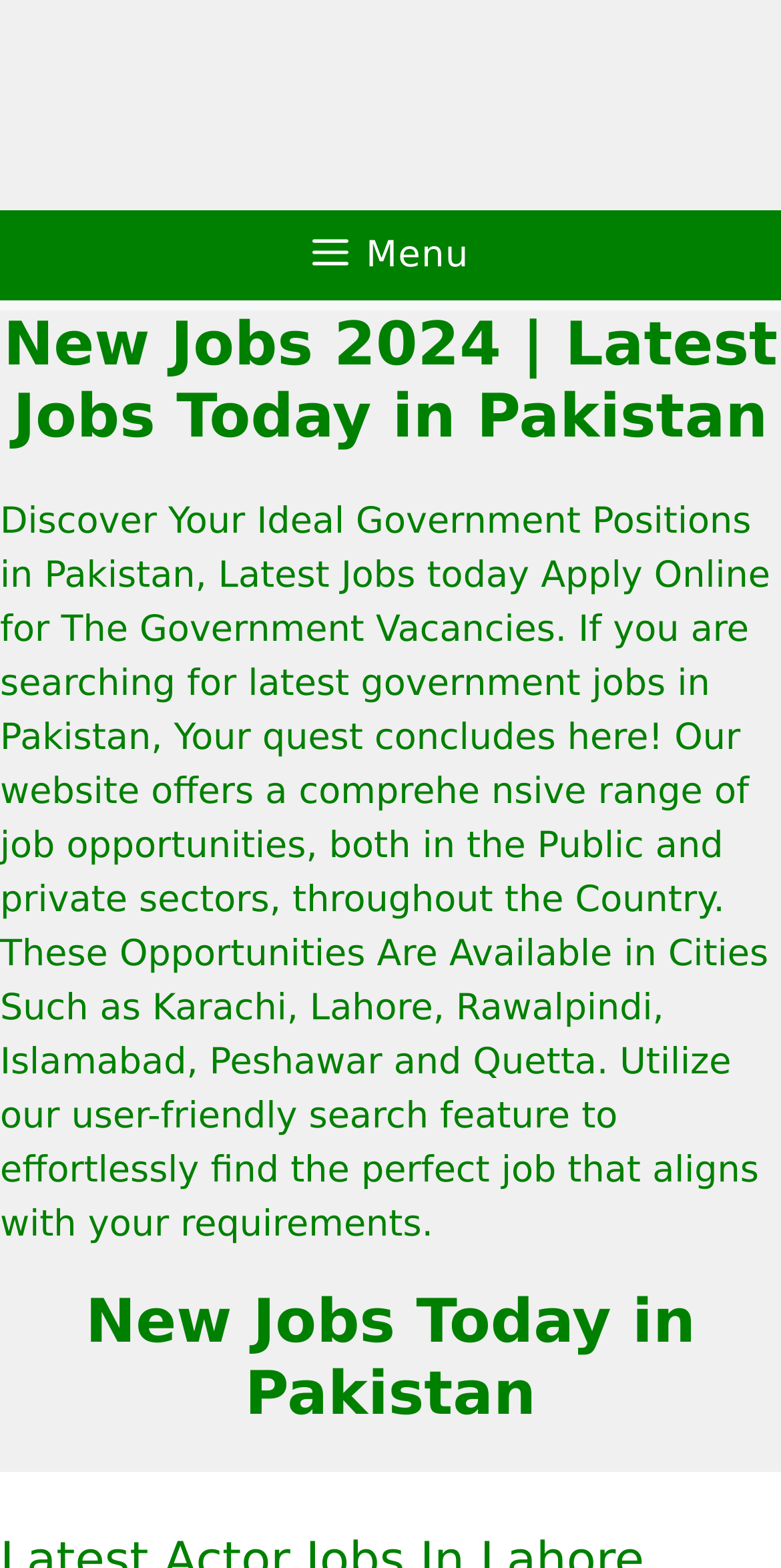Review the image closely and give a comprehensive answer to the question: What is the main purpose of this website?

Based on the webpage content, it appears that the main purpose of this website is to help users find government jobs in Pakistan. The static text on the webpage mentions 'Discover Your Ideal Government Positions in Pakistan' and 'latest government jobs in Pakistan', indicating that the website is focused on providing job opportunities in the government sector.